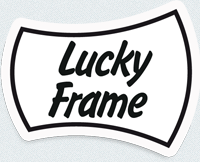What is the shape that encases the logo?
Based on the screenshot, answer the question with a single word or phrase.

Curved rectangle